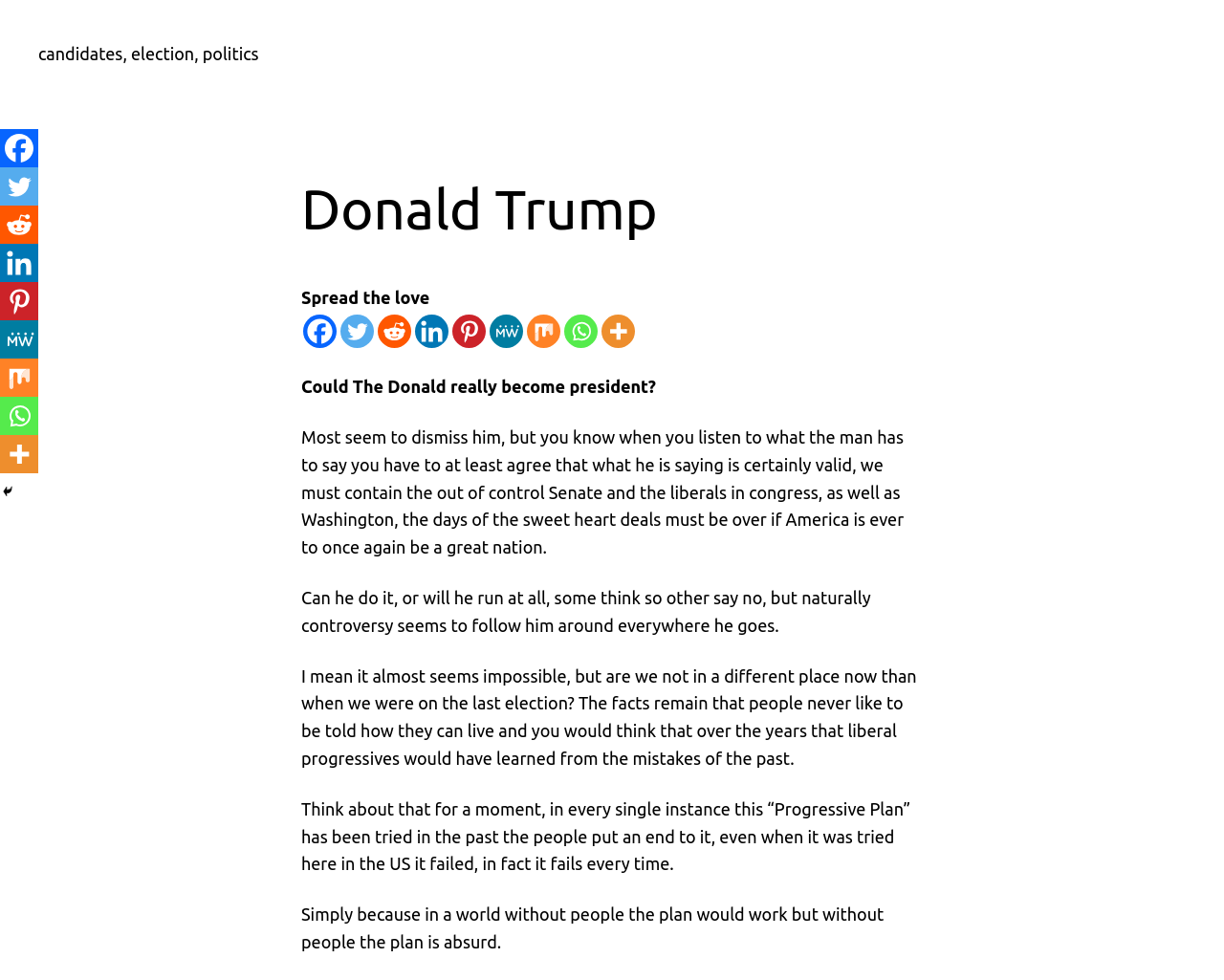Using the element description: "InstaPesa Loan Kenya Contact Details", determine the bounding box coordinates. The coordinates should be in the format [left, top, right, bottom], with values between 0 and 1.

None